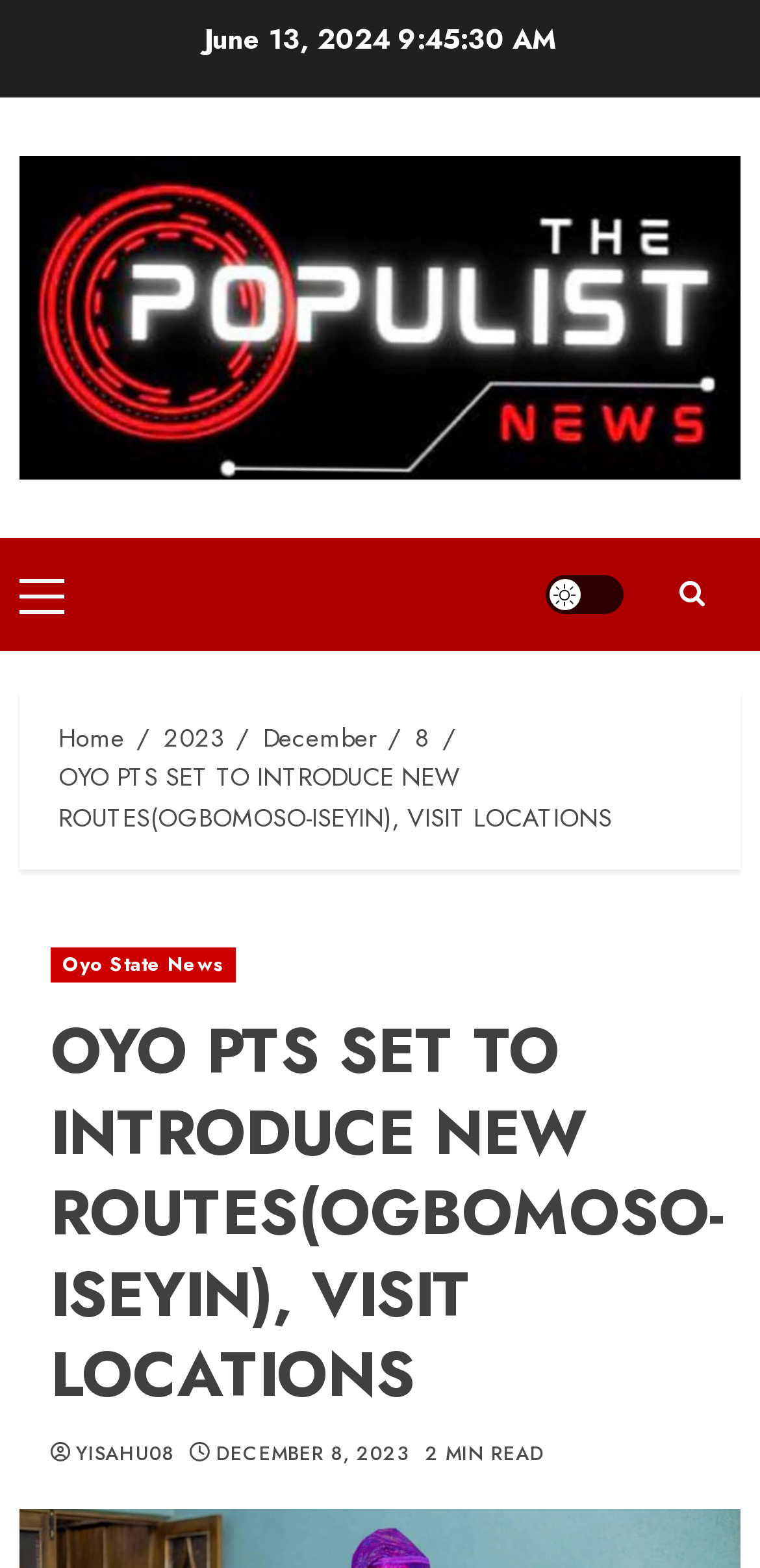Provide a thorough description of the webpage you see.

The webpage appears to be a news article or blog post. At the top, there is a date "June 13, 2024" positioned near the left edge of the page. Below the date, there is a horizontal navigation menu with a "Primary Menu" link on the left side, and a "Light/Dark Button" on the right side. 

To the right of the navigation menu, there is a search icon represented by "\uf002". 

Below the navigation menu, there is a breadcrumb navigation section with links to "Home", "2023", "December", "8", and the title of the current page "OYO PTS SET TO INTRODUCE NEW ROUTES(OGBOMOSO-ISEYIN), VISIT LOCATIONS". 

The main content of the page is divided into sections. The top section has a heading "OYO PTS SET TO INTRODUCE NEW ROUTES(OGBOMOSO-ISEYIN), VISIT LOCATIONS" and is positioned near the top center of the page. Below the heading, there are links to "Oyo State News" on the left and the author's name "YISAHU08" on the right. 

Further down, there is a section with the article's details, including the date "DECEMBER 8, 2023" and a "2 MIN READ" label, indicating the estimated time it takes to read the article. The article's content is not explicitly described in the accessibility tree, but it likely occupies the majority of the page's content area.